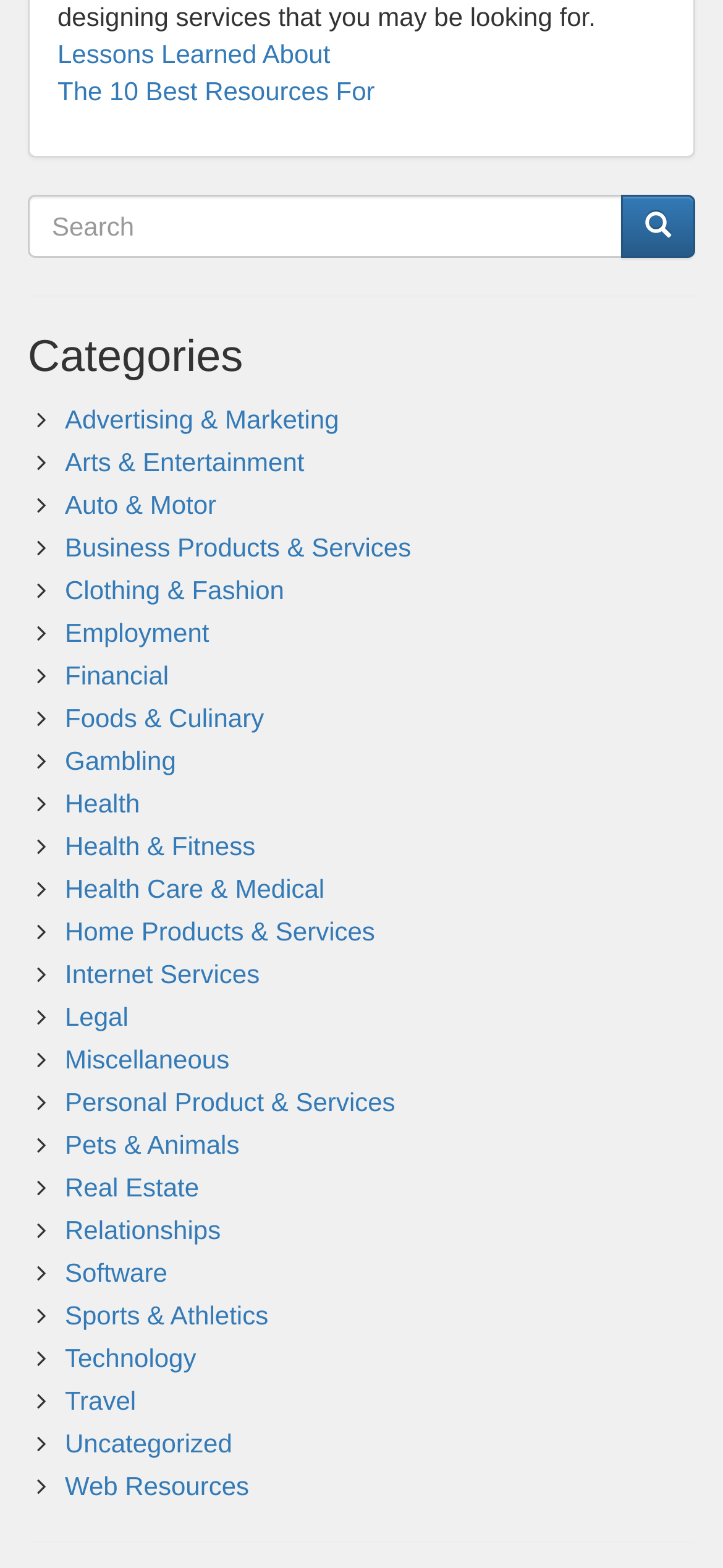How many horizontal separators are there?
Look at the screenshot and give a one-word or phrase answer.

2